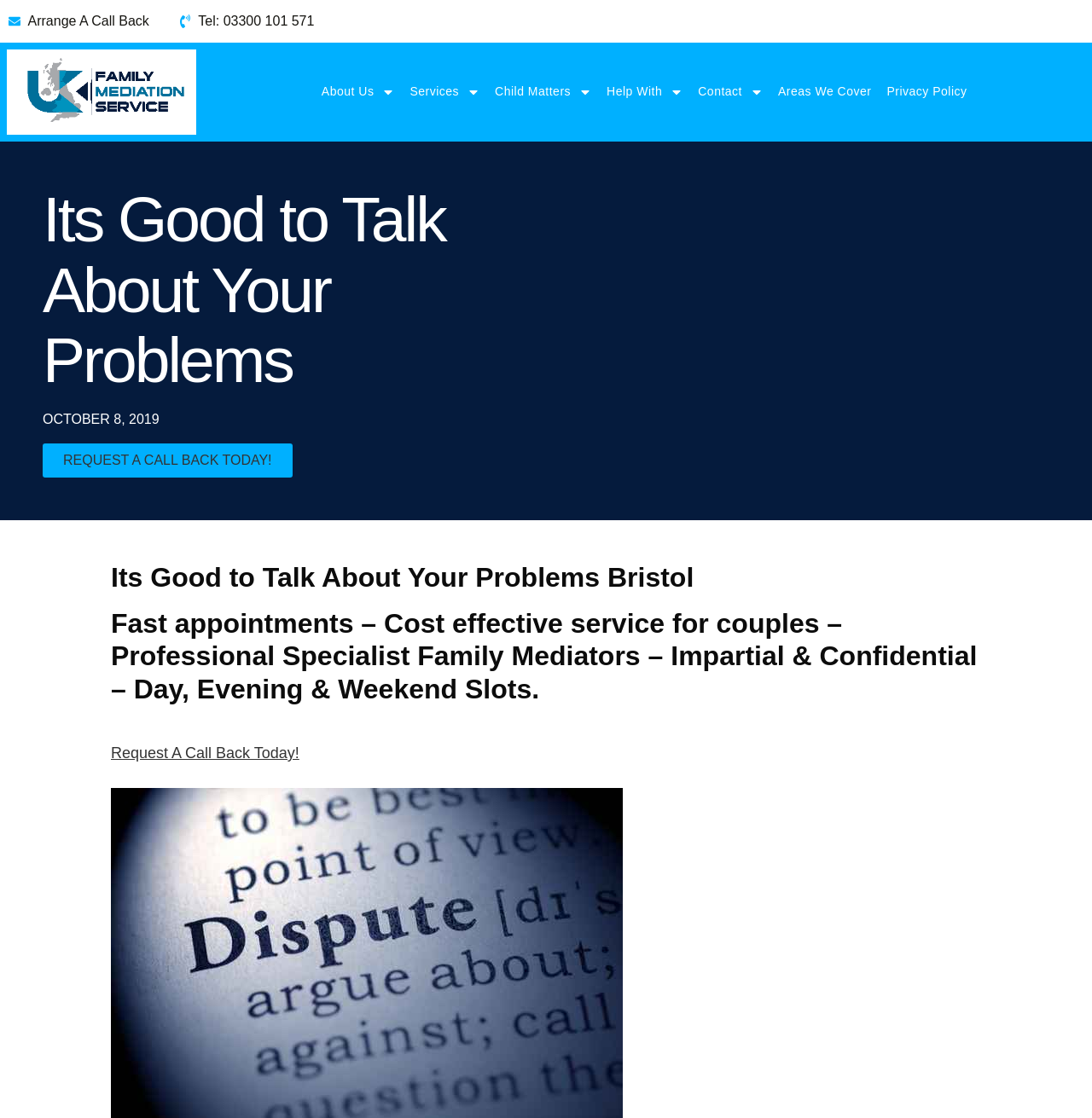Show the bounding box coordinates of the region that should be clicked to follow the instruction: "Request a call back today."

[0.039, 0.396, 0.268, 0.427]